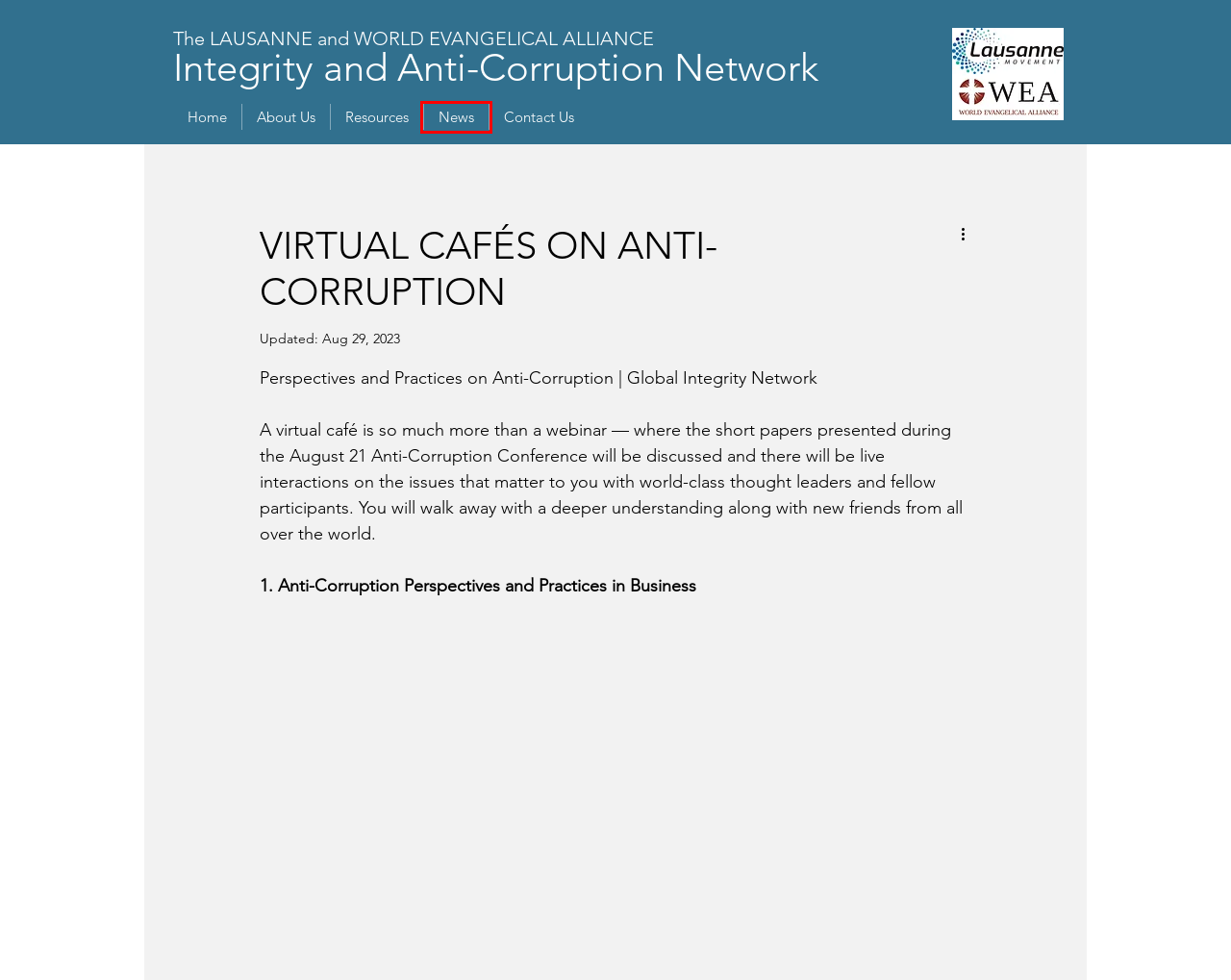Observe the screenshot of a webpage with a red bounding box around an element. Identify the webpage description that best fits the new page after the element inside the bounding box is clicked. The candidates are:
A. News | Global Integrity
B. Resources
C. INTEGRITY OVERCOMES CORRUPTION
D. Contact Us | Global Integrity
E. About Us | Global Integrity
F. THE WORD OF GOD, INTEGRITY AND HUMILITY
G. GIN Virtual Café | Global Integrity
H. August 26, 2023

A